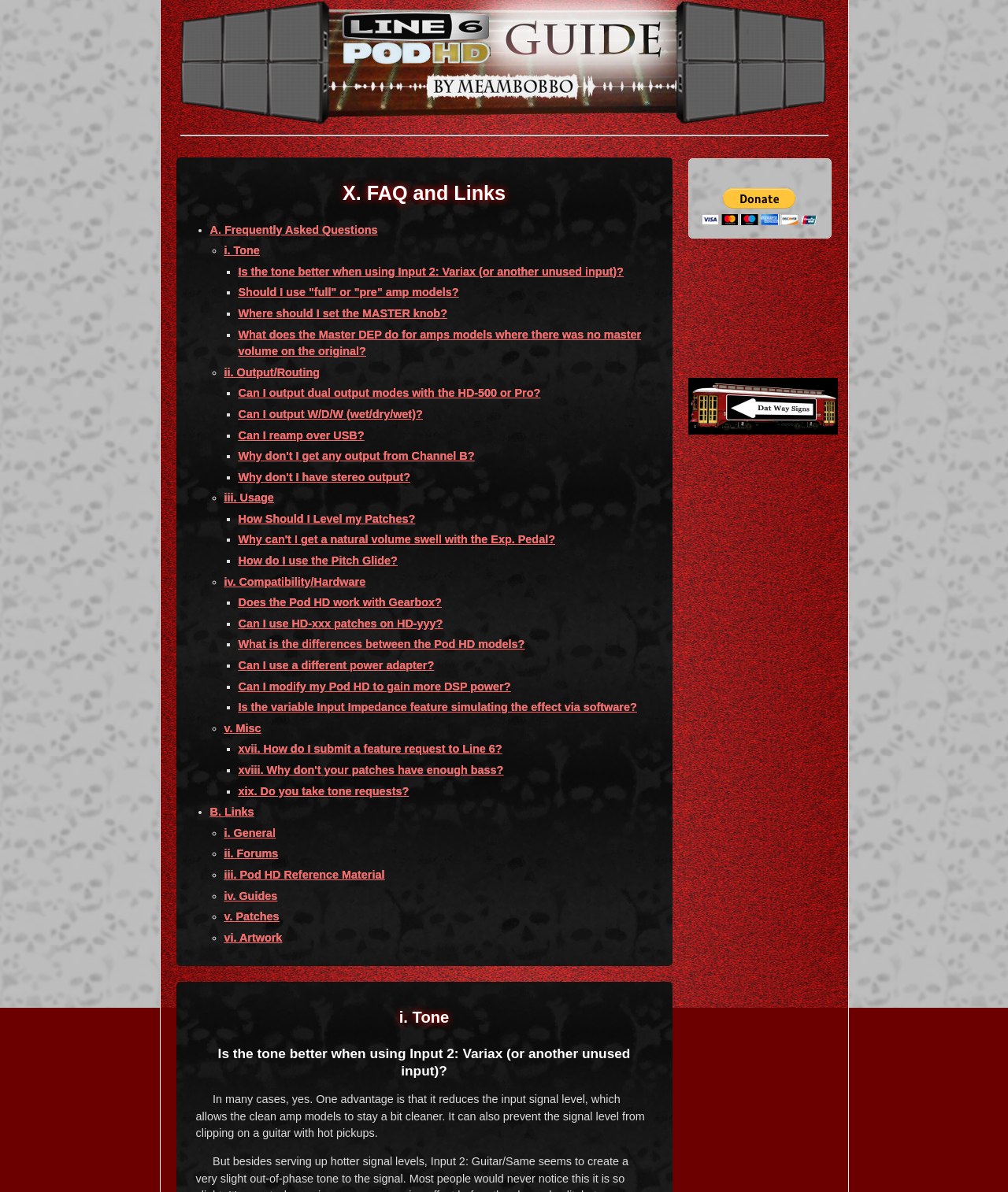What is the topic of the link 'How Should I Level my Patches?'?
Using the image as a reference, answer with just one word or a short phrase.

Usage